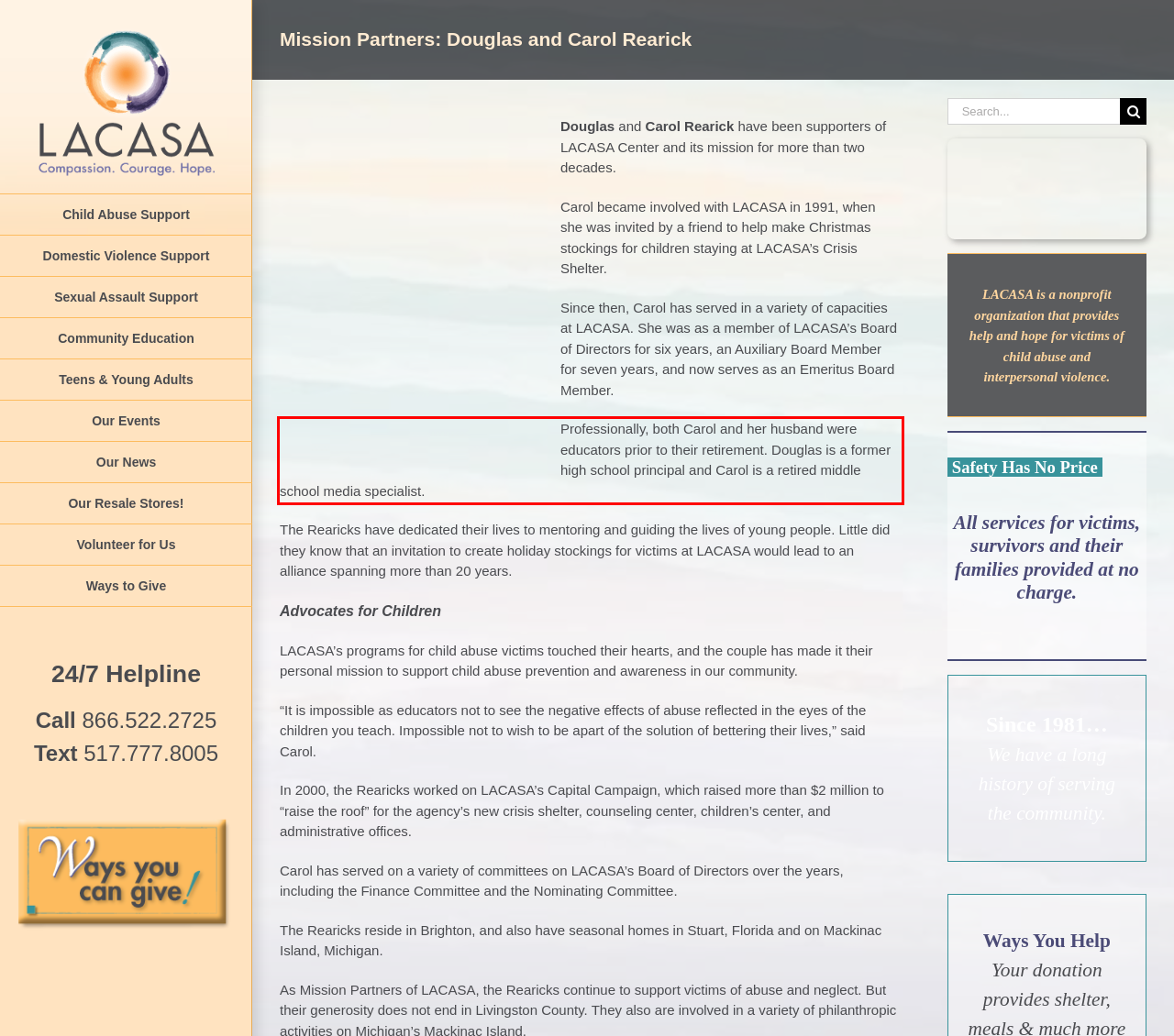Please take the screenshot of the webpage, find the red bounding box, and generate the text content that is within this red bounding box.

Professionally, both Carol and her husband were educators prior to their retirement. Douglas is a former high school principal and Carol is a retired middle school media specialist.